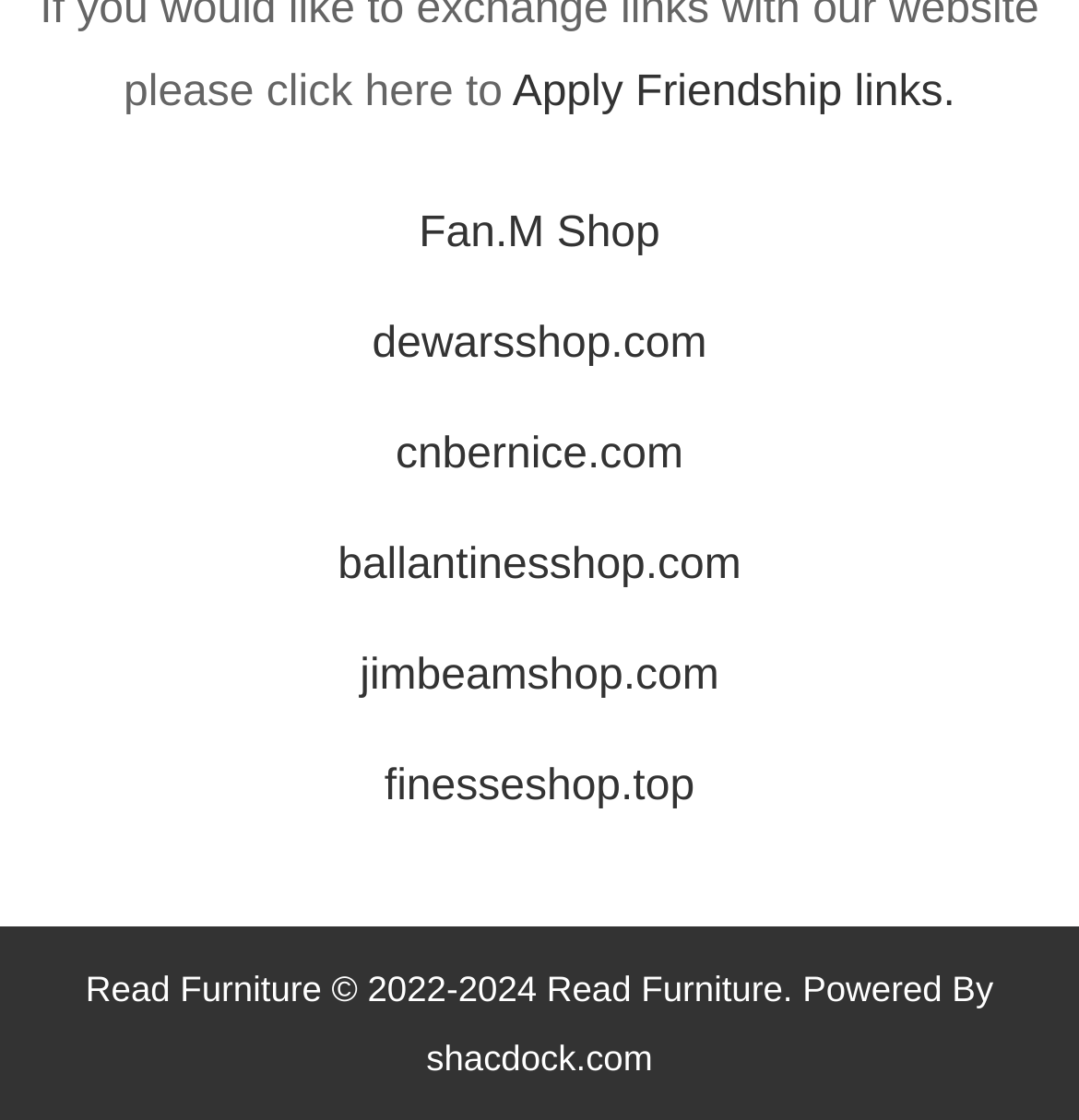Can you pinpoint the bounding box coordinates for the clickable element required for this instruction: "Visit shacdock.com"? The coordinates should be four float numbers between 0 and 1, i.e., [left, top, right, bottom].

[0.395, 0.927, 0.605, 0.964]